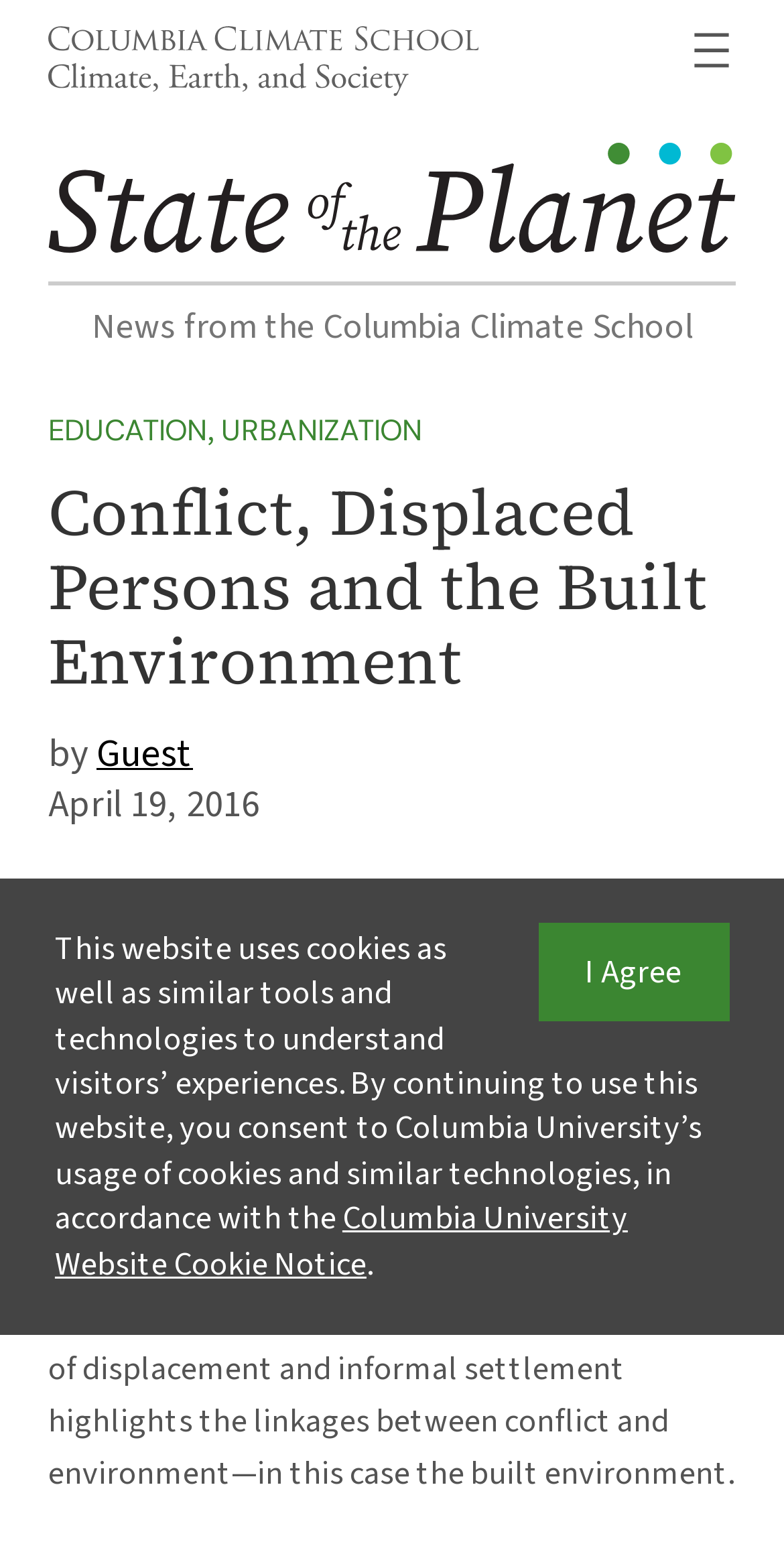Extract the bounding box for the UI element that matches this description: "Guest".

[0.123, 0.469, 0.246, 0.505]